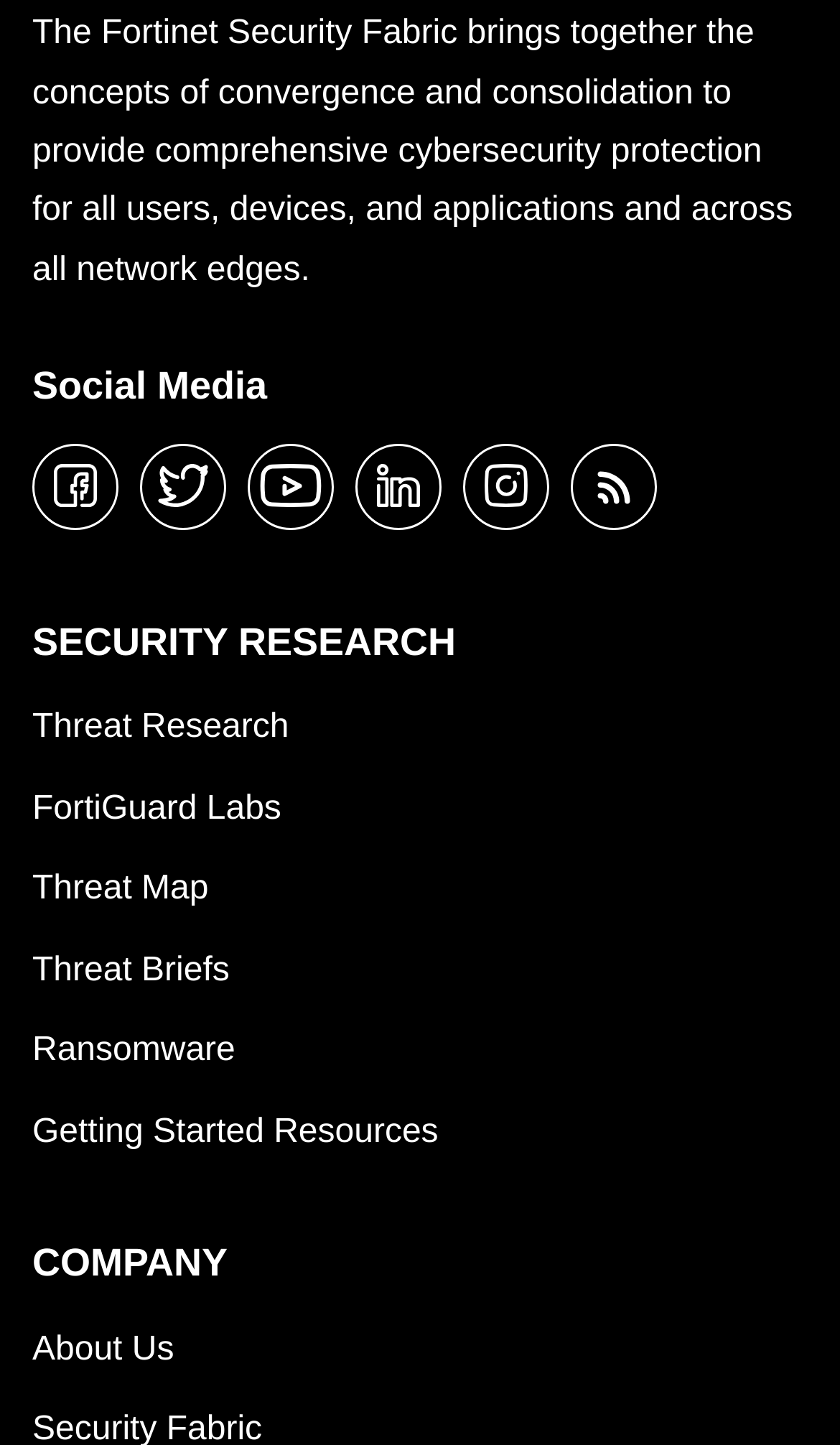What social media platforms are linked on this webpage?
Answer the question with just one word or phrase using the image.

Facebook, Twitter, YouTube, LinkedIn, Instagram